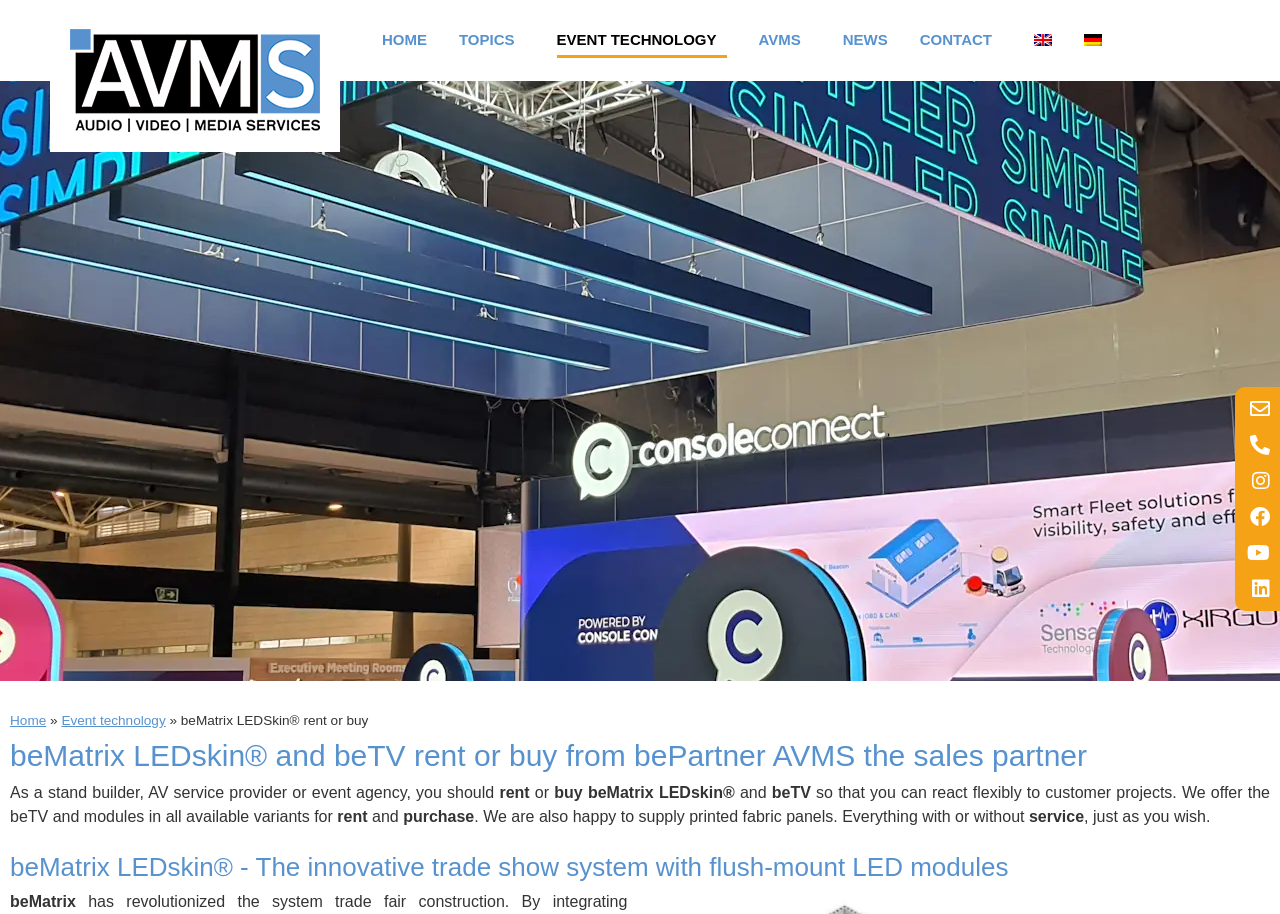What options are available for the beTV and modules?
Use the image to give a comprehensive and detailed response to the question.

The options available for the beTV and modules can be found in the text 'We offer the beTV and modules in all available variants for purchase. We are also happy to supply printed fabric panels. Everything with or without service...' which suggests that the options are to rent or buy.